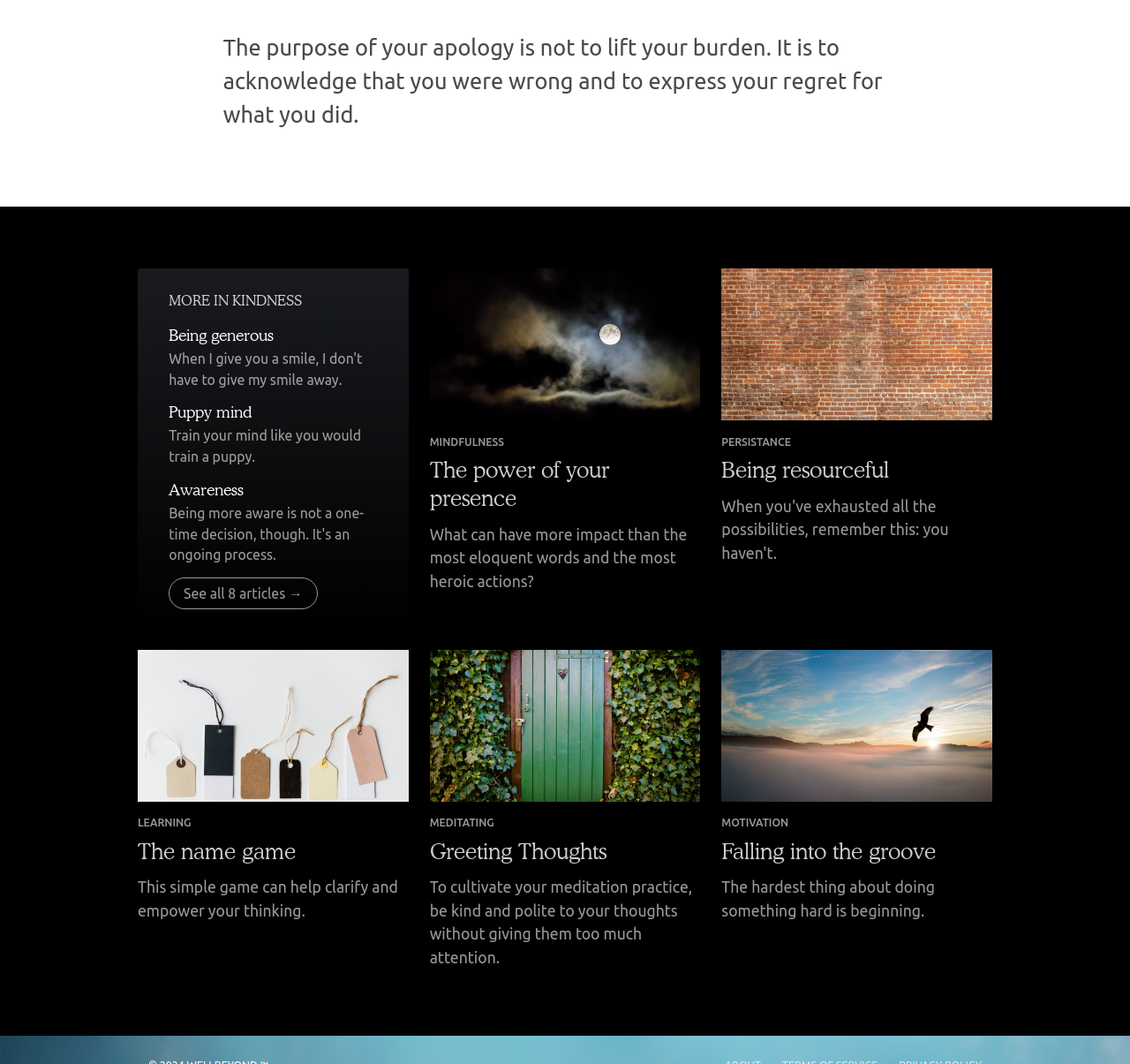With reference to the image, please provide a detailed answer to the following question: What is the quote at the top of the webpage?

The StaticText element at the top of the webpage has the text 'The purpose of your apology is not to lift your burden. It is to acknowledge that you were wrong and to express your regret for what you did.', so the quote at the top of the webpage is about the purpose of an apology.